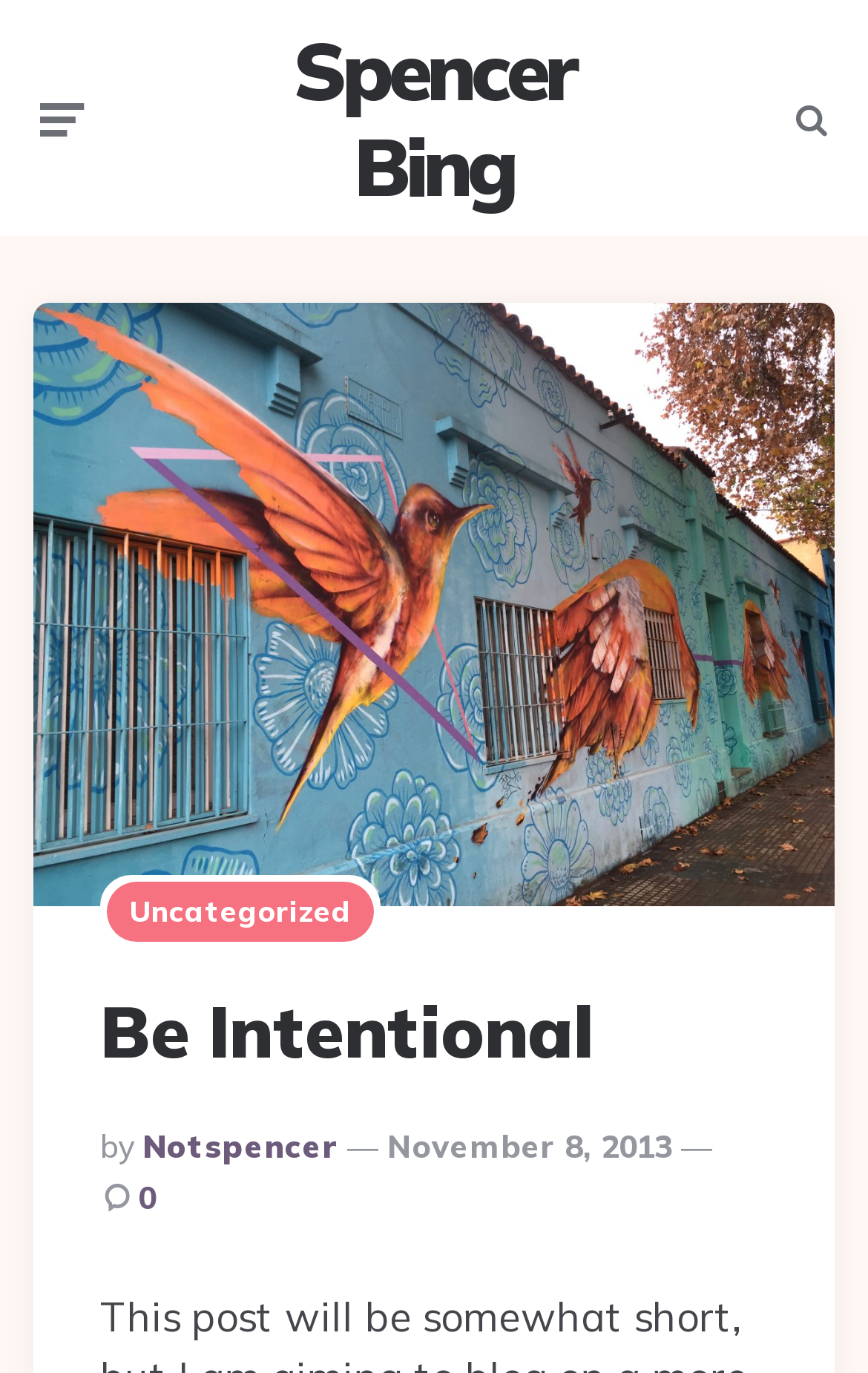Given the element description Spencer Bing, specify the bounding box coordinates of the corresponding UI element in the format (top-left x, top-left y, bottom-right x, bottom-right y). All values must be between 0 and 1.

[0.337, 0.016, 0.663, 0.156]